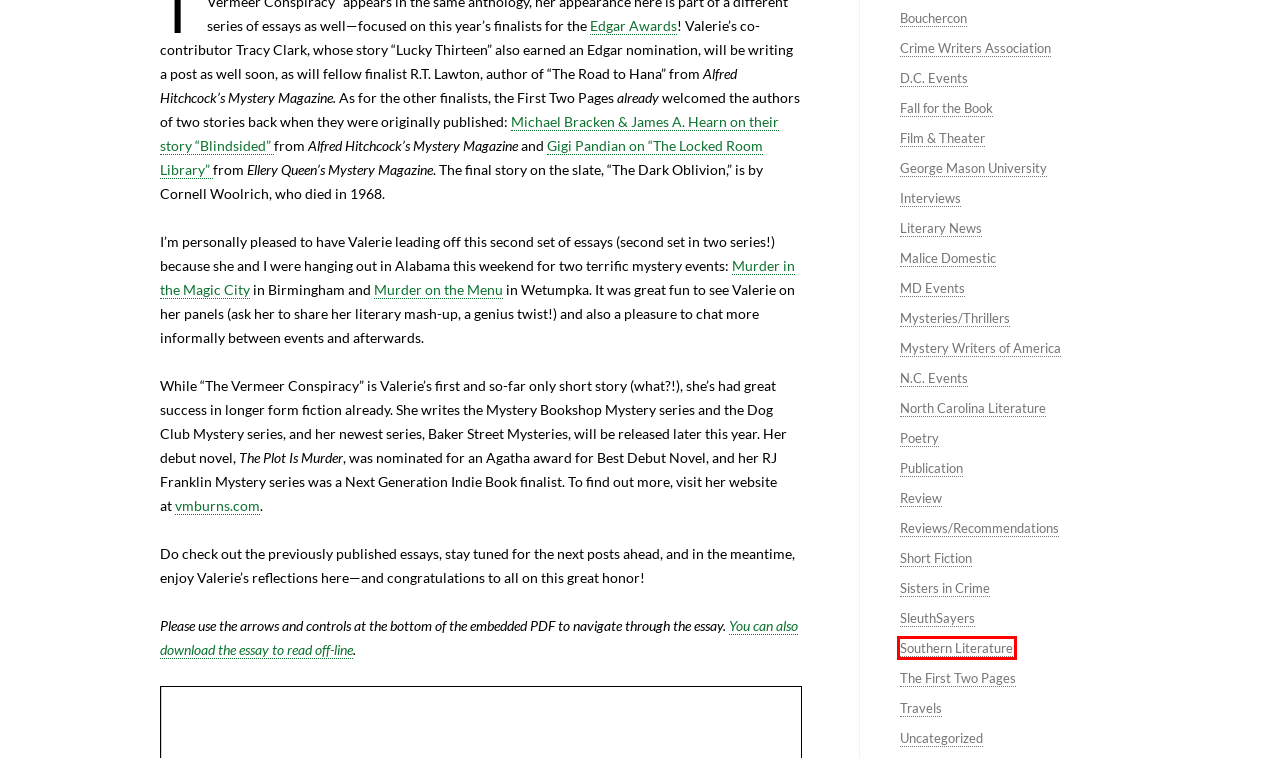You are given a screenshot depicting a webpage with a red bounding box around a UI element. Select the description that best corresponds to the new webpage after clicking the selected element. Here are the choices:
A. Southern Literature – Art Taylor
B. Crime Writers Association – Art Taylor
C. The First Two Pages: “The Locked Room Library” by Gigi Pandian – Art Taylor
D. Literary News – Art Taylor
E. Interviews – Art Taylor
F. SleuthSayers – Art Taylor
G. N.C. Events – Art Taylor
H. D.C. Events – Art Taylor

A